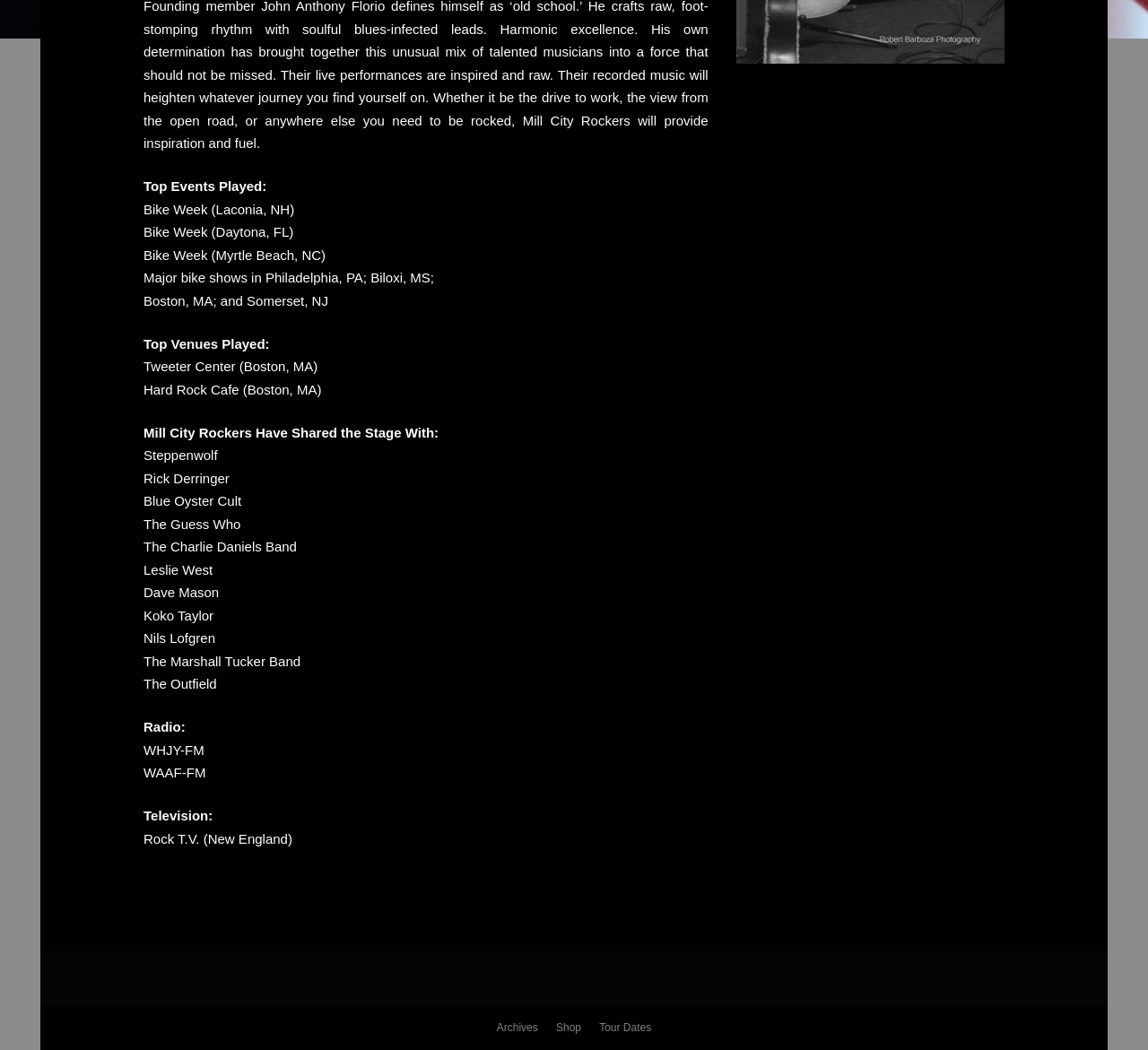Provide your answer in a single word or phrase: 
Who is the band that has shared the stage with Steppenwolf?

Mill City Rockers